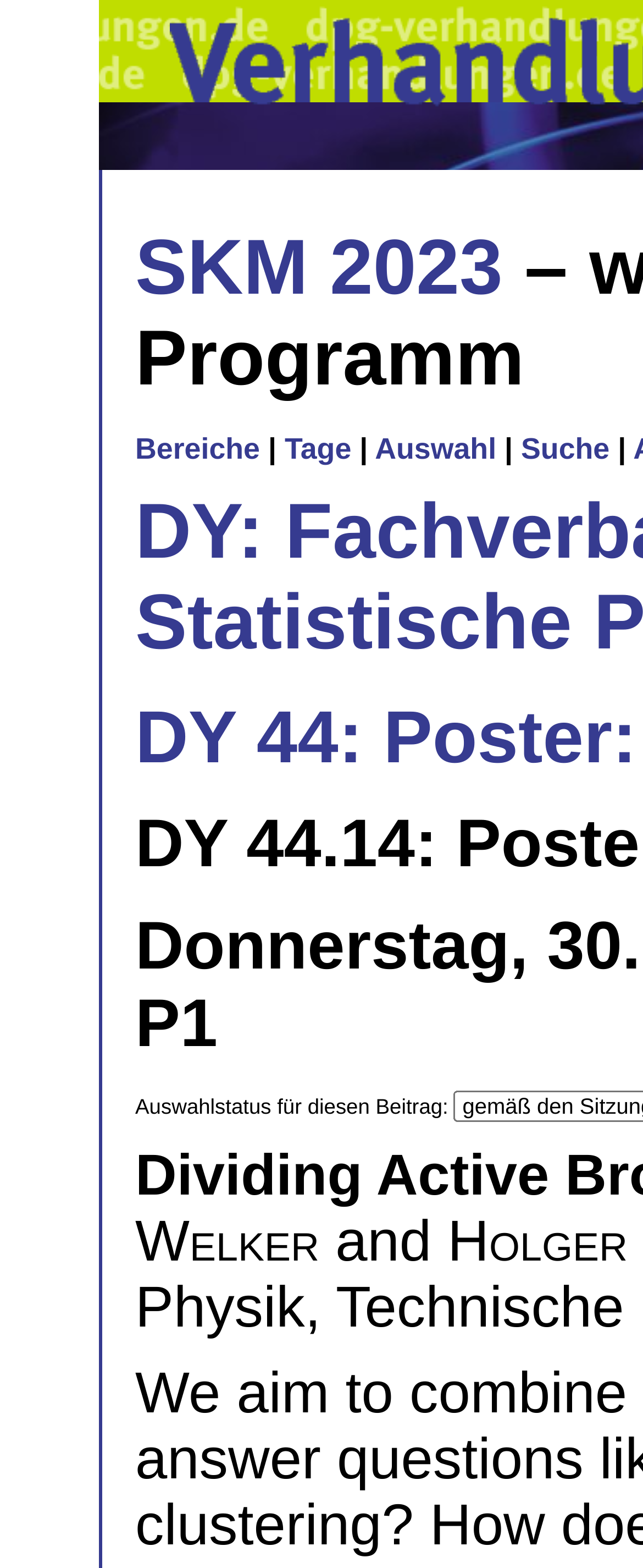Based on the element description "How is your art made?", predict the bounding box coordinates of the UI element.

None